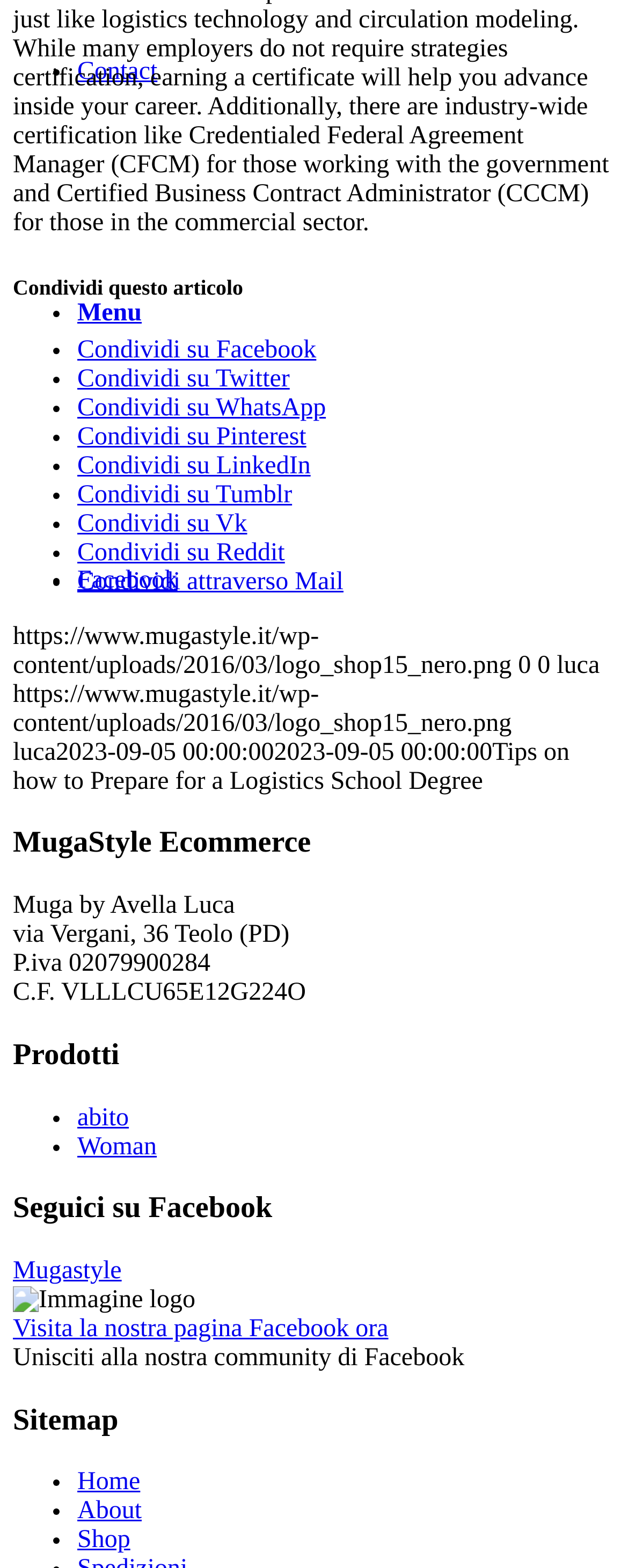Predict the bounding box coordinates of the area that should be clicked to accomplish the following instruction: "Go to Home". The bounding box coordinates should consist of four float numbers between 0 and 1, i.e., [left, top, right, bottom].

[0.123, 0.937, 0.223, 0.954]